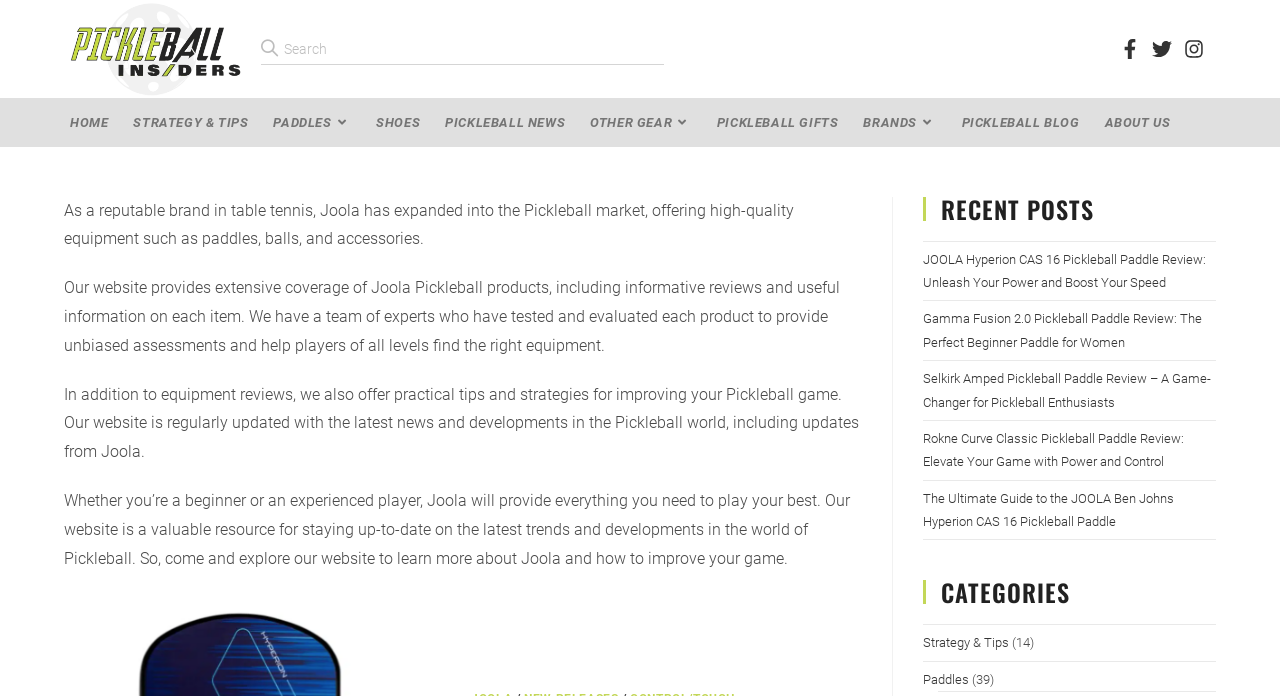What is the purpose of the website?
Observe the image and answer the question with a one-word or short phrase response.

To provide information and reviews